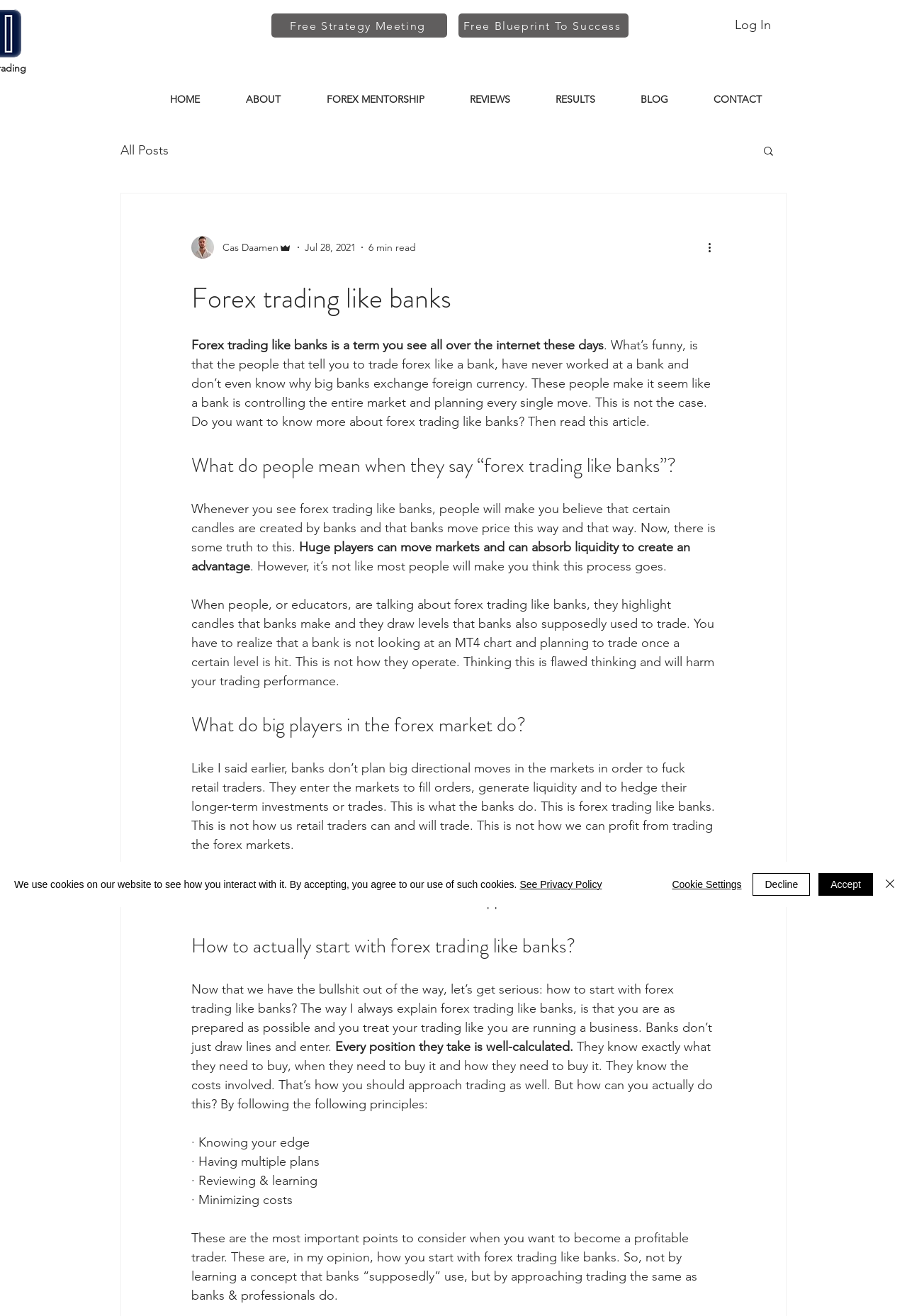Identify the bounding box coordinates of the clickable section necessary to follow the following instruction: "Log in to the website". The coordinates should be presented as four float numbers from 0 to 1, i.e., [left, top, right, bottom].

[0.799, 0.009, 0.861, 0.029]